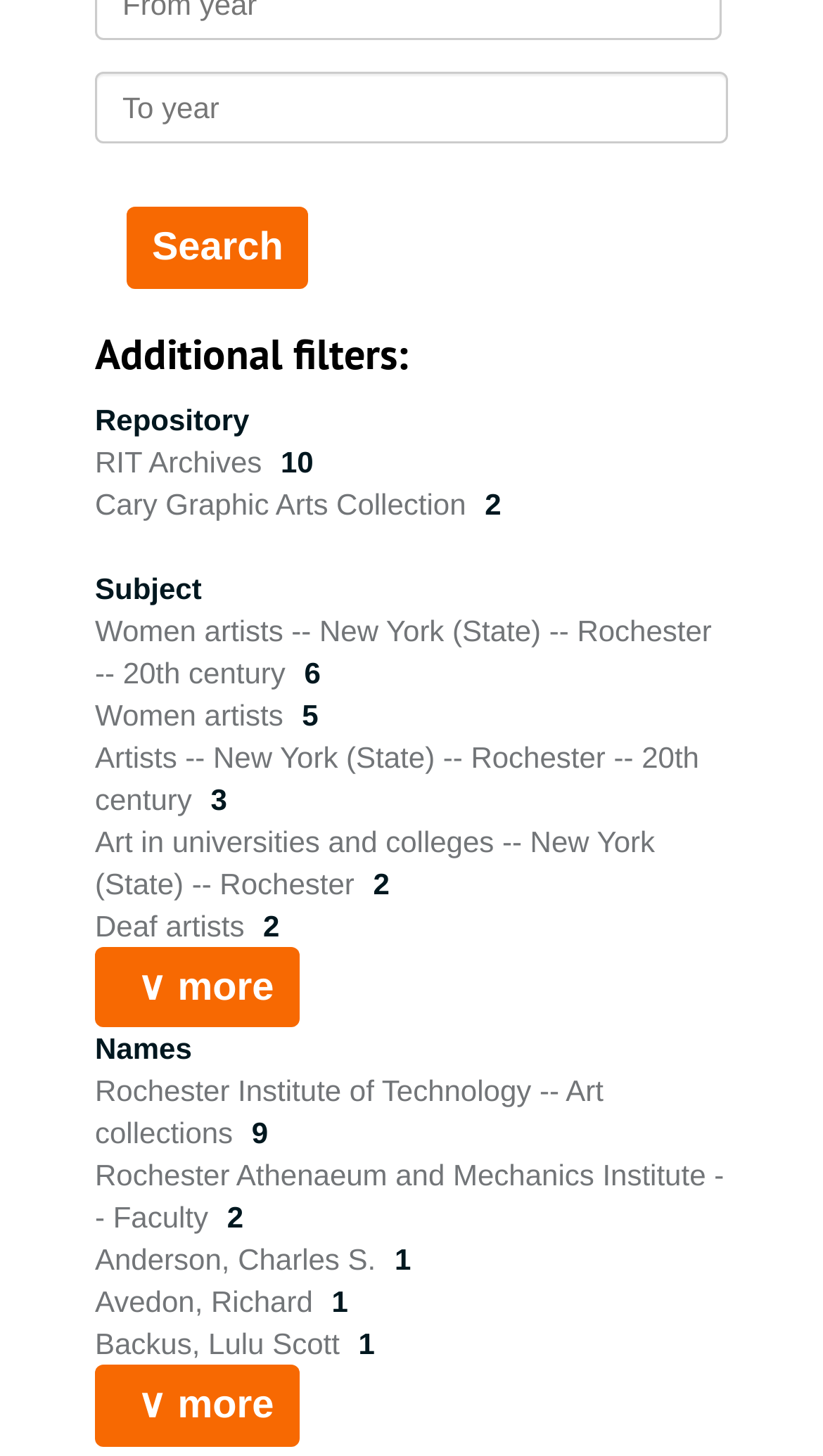Locate the UI element described as follows: "Anderson, Charles S.". Return the bounding box coordinates as four float numbers between 0 and 1 in the order [left, top, right, bottom].

[0.115, 0.854, 0.467, 0.877]